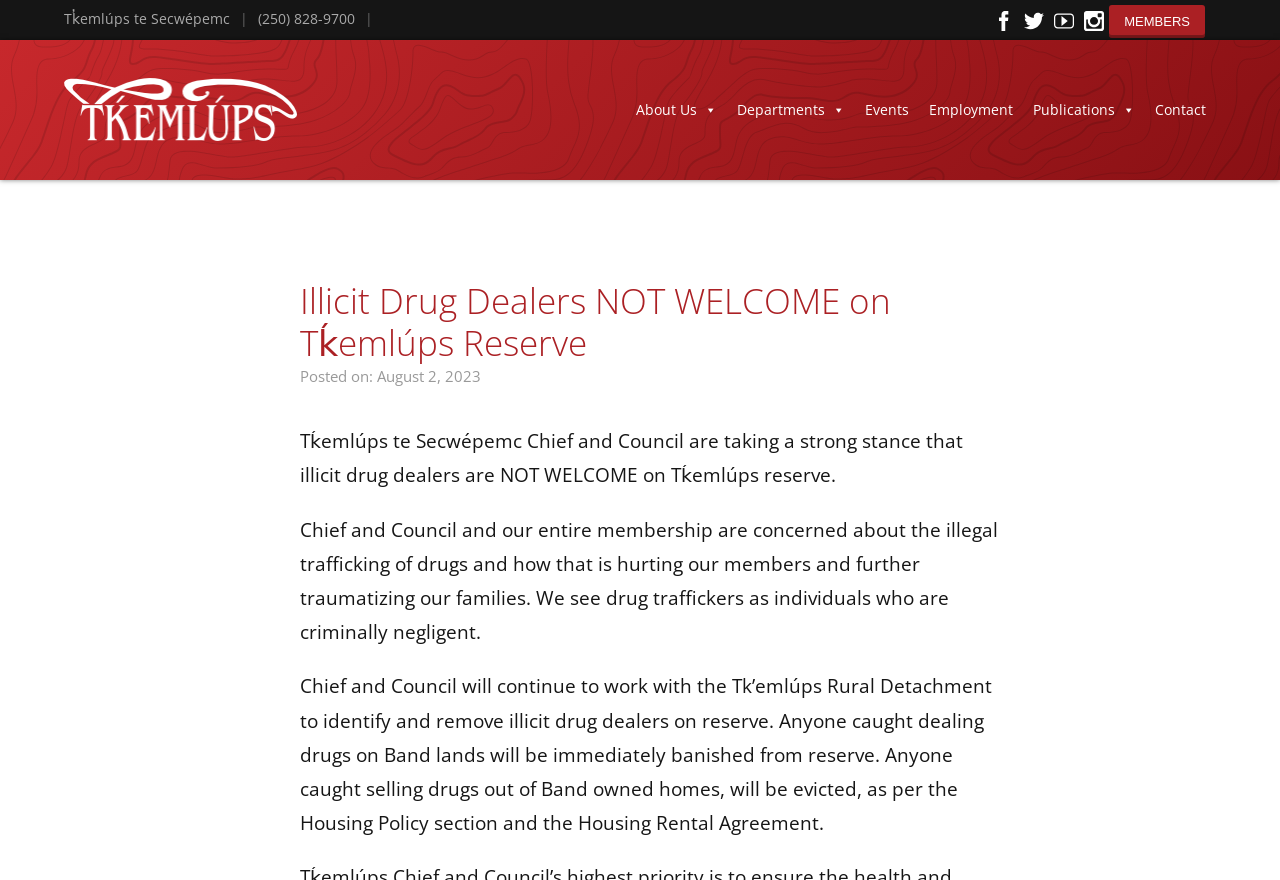Utilize the information from the image to answer the question in detail:
What is the date of the article?

I found the date of the article by looking at the static text element 'Posted on: August 2, 2023' below the main heading.